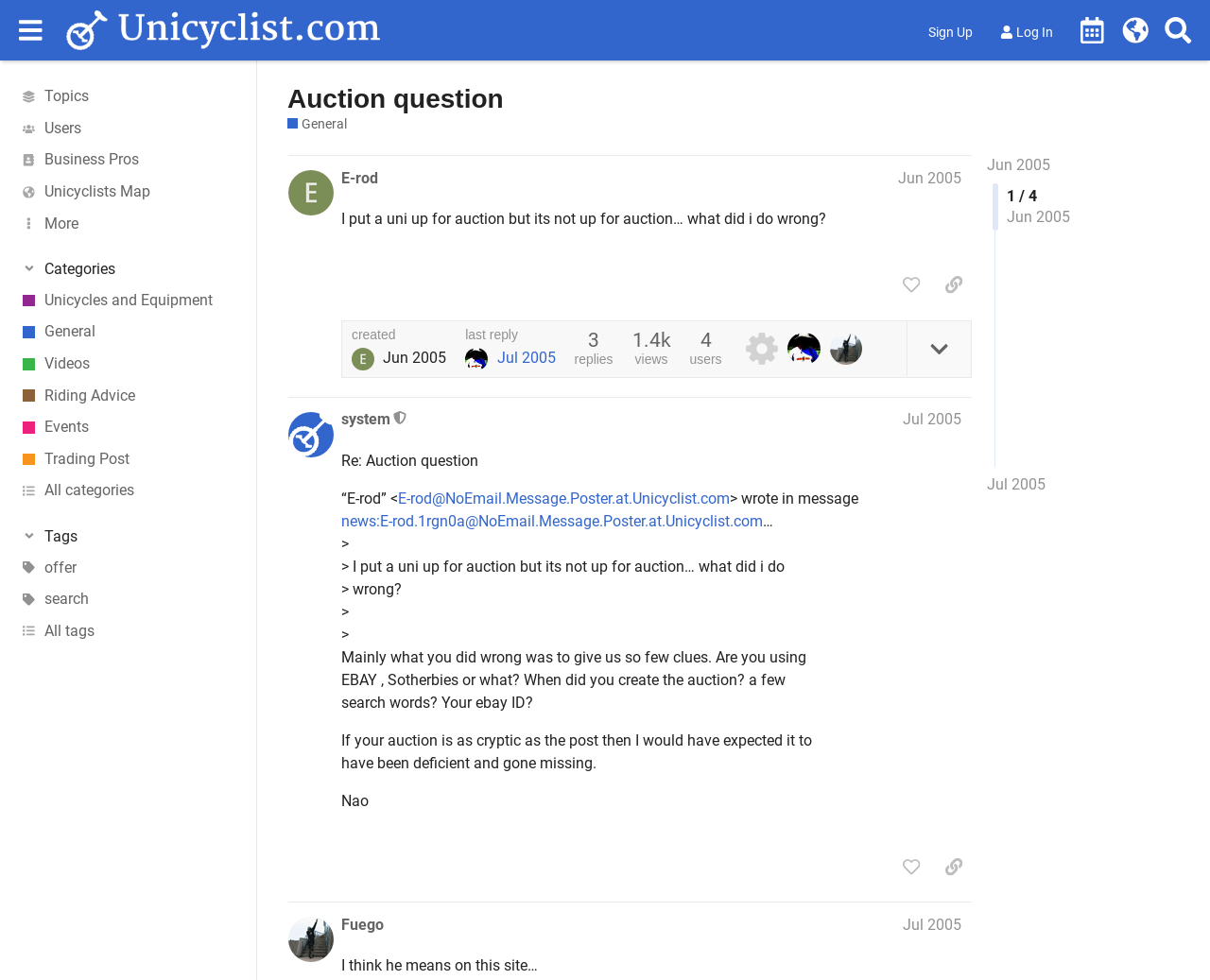Create a detailed narrative describing the layout and content of the webpage.

This webpage is a forum discussion page on Unicyclist.com, a website dedicated to unicycling enthusiasts. At the top of the page, there is a header section with a button to expand or collapse the sidebar, a link to the website's homepage, and buttons to sign up or log in. 

Below the header, there are several links to different sections of the website, including the unicycle calendar, world map, topics, users, business pros, and more. These links are arranged horizontally across the page.

The main content of the page is a discussion thread titled "Auction question" in the "General" category. The thread is started by a user named E-rod, who asks a question about putting a unicycle up for auction. The post includes the user's name, the date and time of the post, and the text of the question.

Below the initial post, there are several buttons and links, including a button to like the post, a link to copy the post's URL to the clipboard, and a button to reply to the post. There is also information about the post, including the number of replies, views, and users who have interacted with the post.

The page also includes a second post in the discussion thread, this one from a user named system, who is a moderator on the website. This post is similarly formatted to the initial post, with the user's name, date and time, and text of the post.

Throughout the page, there are several images, including icons for the website's logo, buttons, and user avatars. The overall layout of the page is dense, with a lot of information and links packed into a relatively small space.